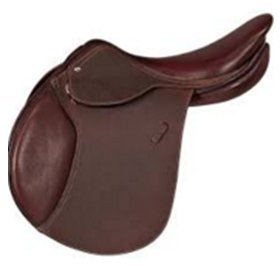Who is the saddle suitable for?
Could you please answer the question thoroughly and with as much detail as possible?

The caption states that the saddle is 'ideal for both casual riders and competitive equestrians', indicating that it is suitable for a wide range of riders with different levels of experience and goals.